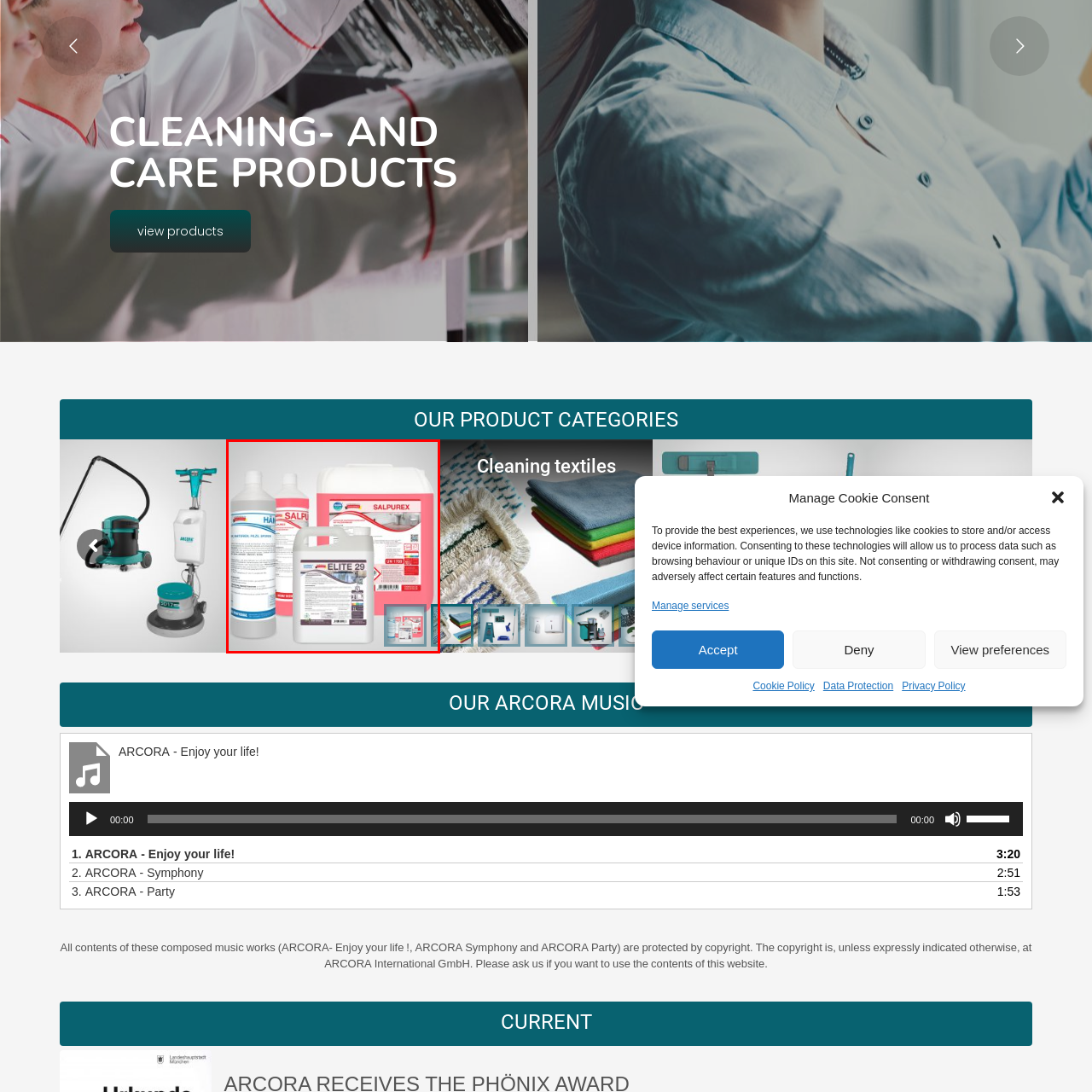Analyze and describe the image content within the red perimeter in detail.

The image showcases a collection of cleaning and care products, prominently displayed in varying container shapes and sizes. Central to the composition is a large container labeled "ELITE 29," which appears to be a concentrated cleaning solution, ideal for professional use. Flanking it are two tall bottles with labels, including one named "SALPU," suggesting it may be a specialized cleaner or disinfectant. Additionally, a larger jug labeled "SALPUREX" is featured, likely indicating a robust cleaning agent intended for extensive applications. Together, these products highlight a focus on effective cleaning solutions suitable for various settings, reinforcing the emphasis on maintaining cleanliness and hygiene. The background is simple and neutral, enhancing the visibility of the products and their labels.